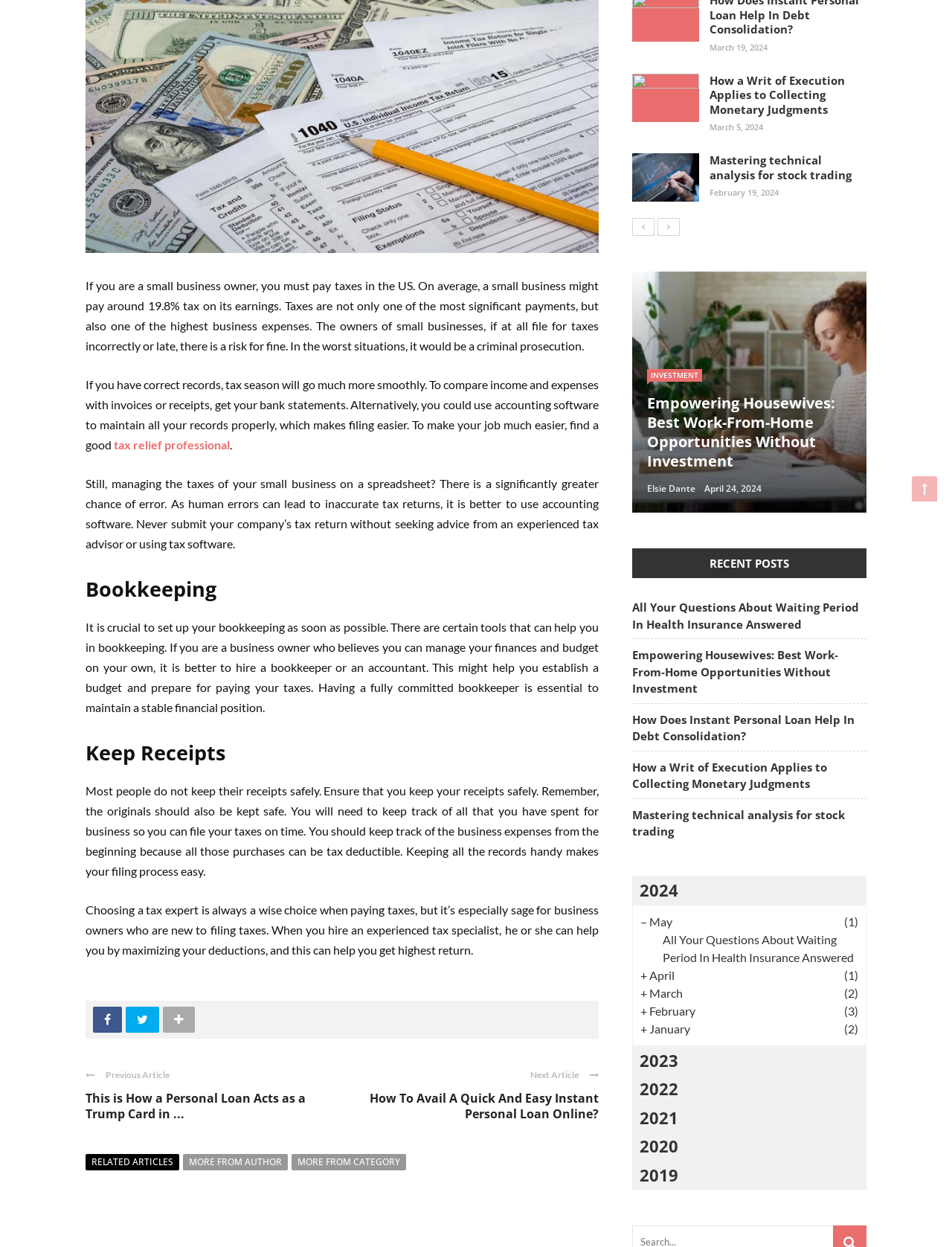Find and provide the bounding box coordinates for the UI element described here: "Insurance". The coordinates should be given as four float numbers between 0 and 1: [left, top, right, bottom].

[0.68, 0.312, 0.732, 0.322]